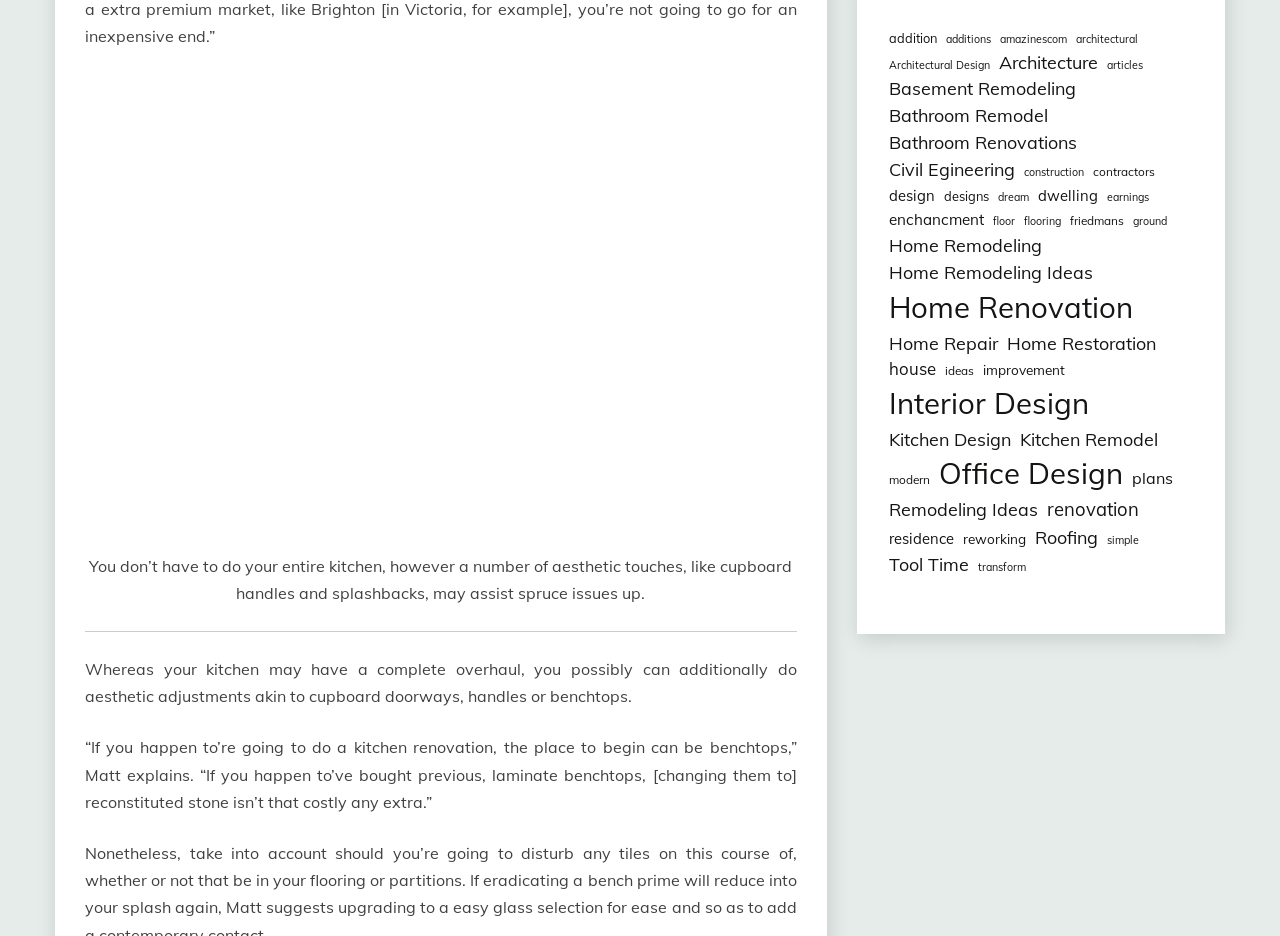Locate the bounding box coordinates of the clickable element to fulfill the following instruction: "Click on the 'Terms and Conditions' link". Provide the coordinates as four float numbers between 0 and 1 in the format [left, top, right, bottom].

None